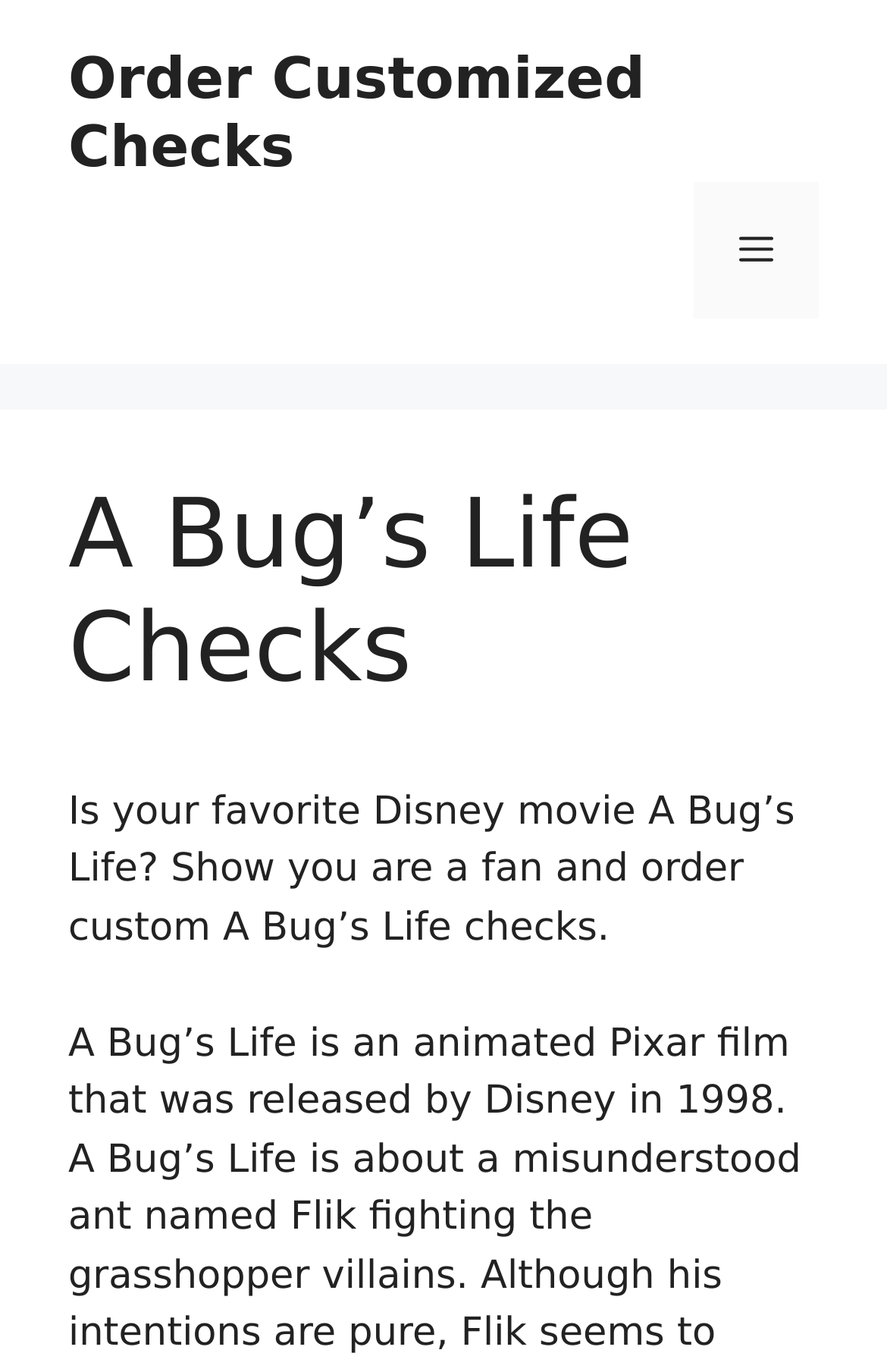What is the tone of the webpage content?
From the image, provide a succinct answer in one word or a short phrase.

Informal